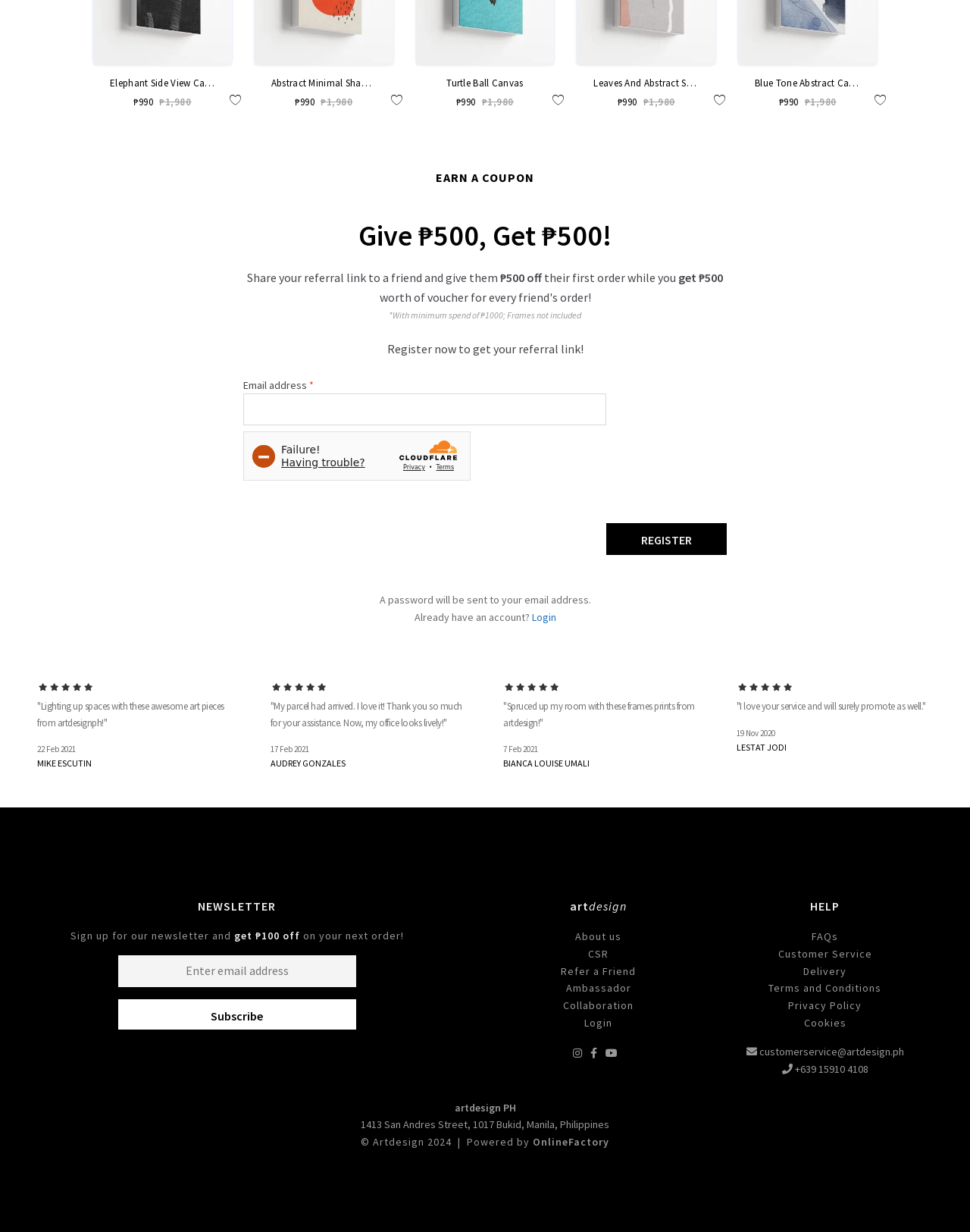Identify the bounding box coordinates for the UI element described as: "name="EMAIL" placeholder="Enter email address"". The coordinates should be provided as four floats between 0 and 1: [left, top, right, bottom].

[0.122, 0.776, 0.367, 0.801]